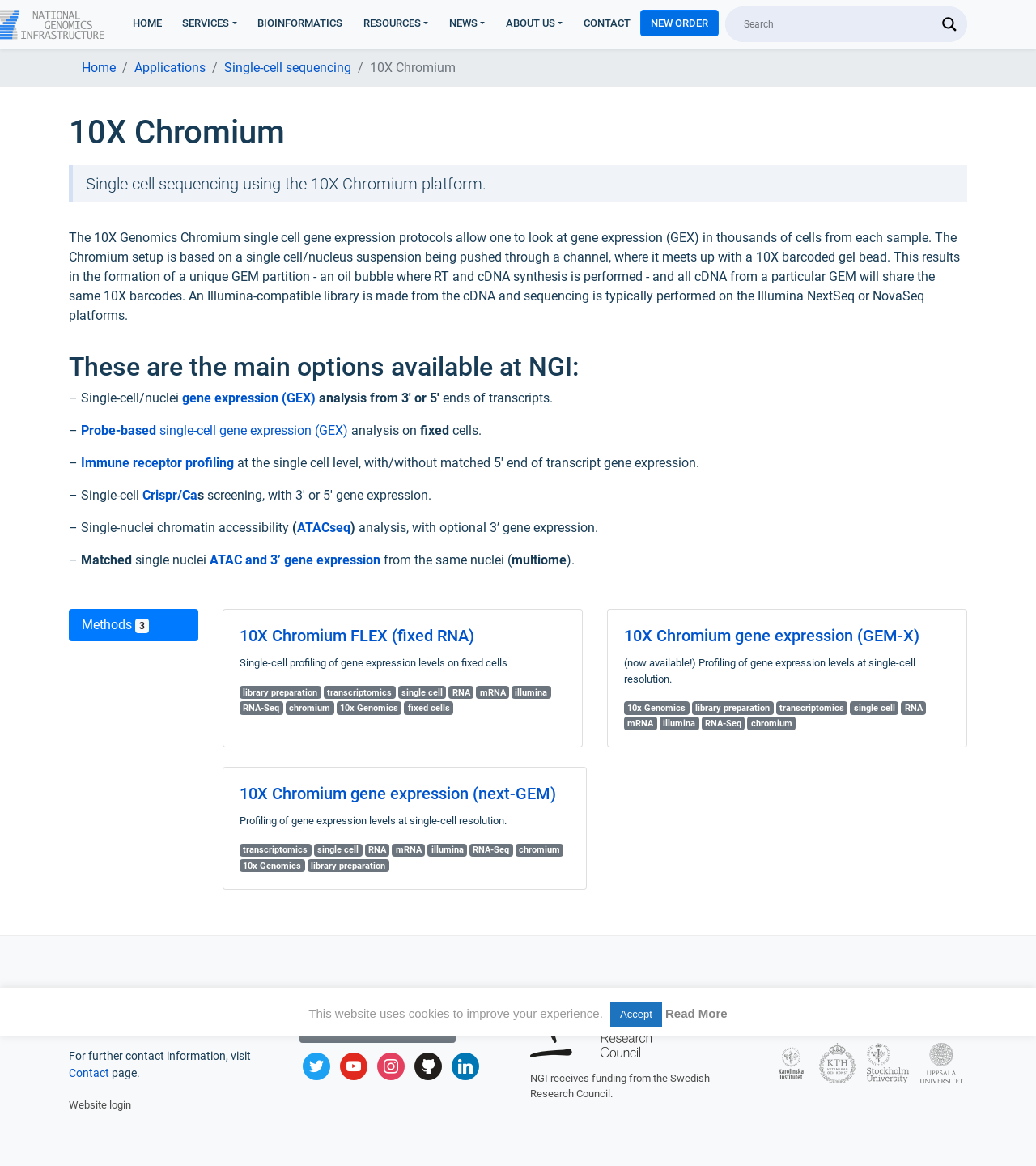What is the purpose of the 10X Chromium platform?
Refer to the image and give a detailed response to the question.

According to the webpage, the 10X Chromium platform is used for single cell sequencing, which allows for the analysis of gene expression levels at single-cell resolution.